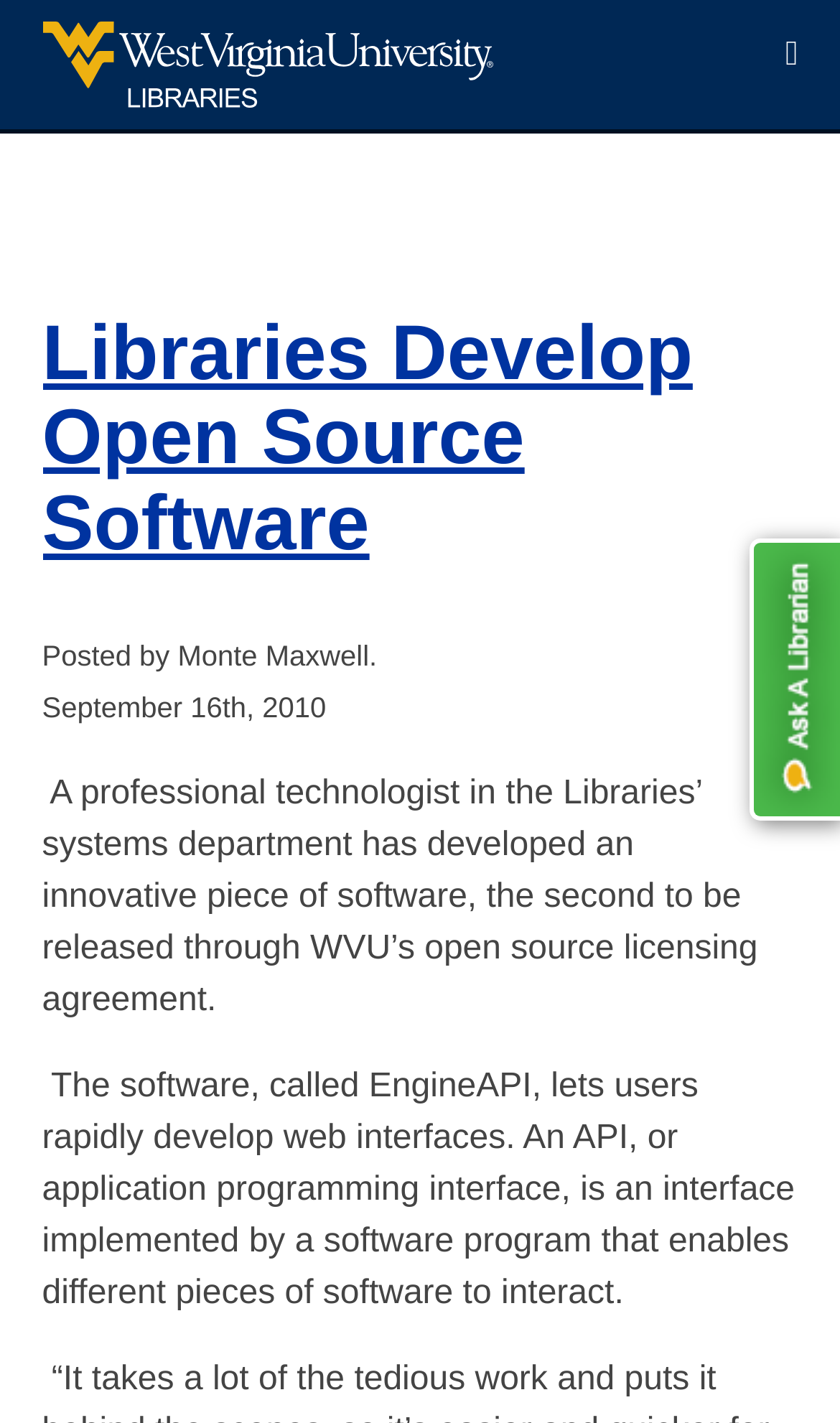Please study the image and answer the question comprehensively:
What is the date of the news?

I found the answer by reading the StaticText element with the text 'September 16th, 2010'.